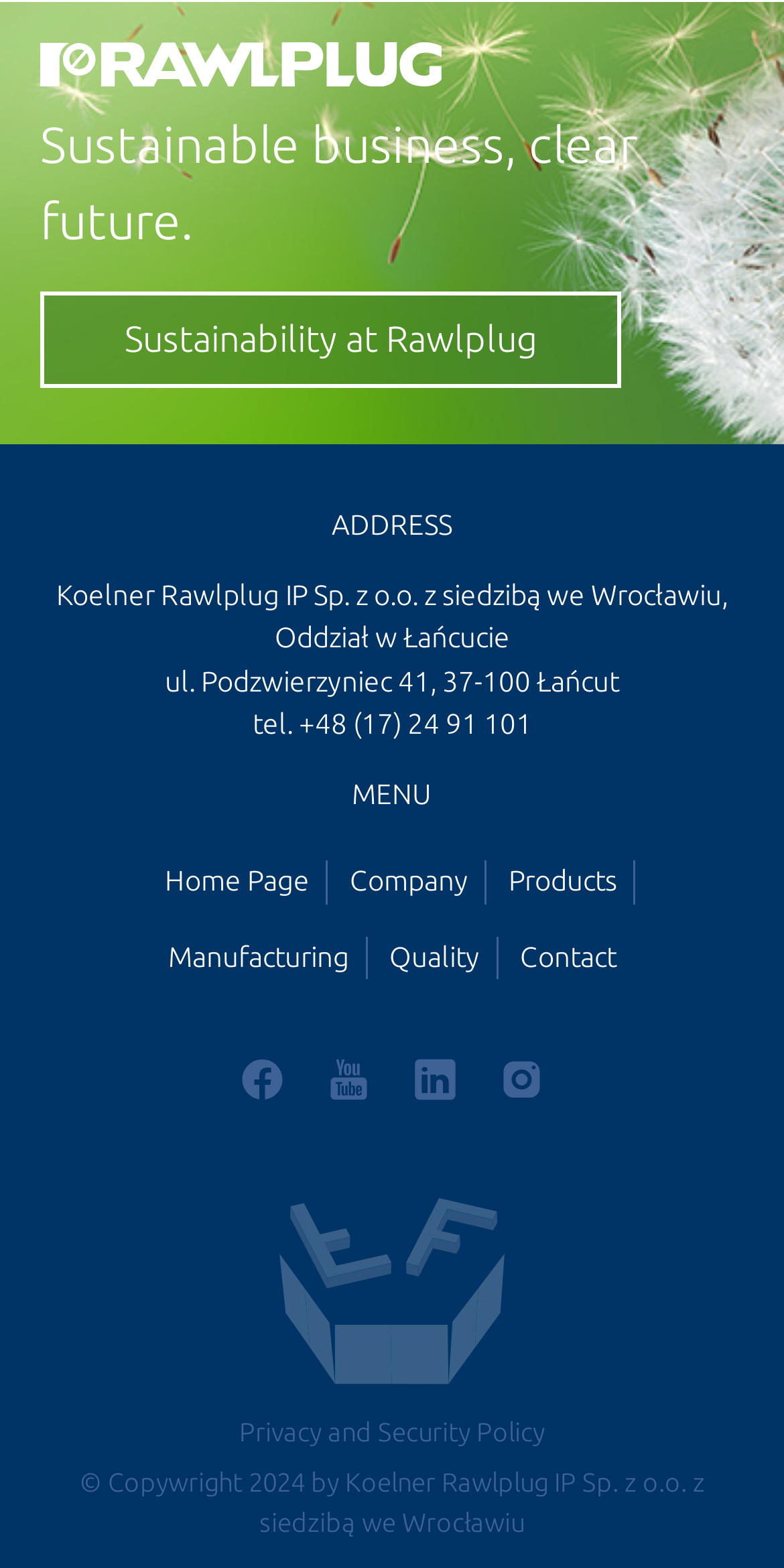Please locate the bounding box coordinates for the element that should be clicked to achieve the following instruction: "Contact us". Ensure the coordinates are given as four float numbers between 0 and 1, i.e., [left, top, right, bottom].

[0.663, 0.6, 0.786, 0.62]